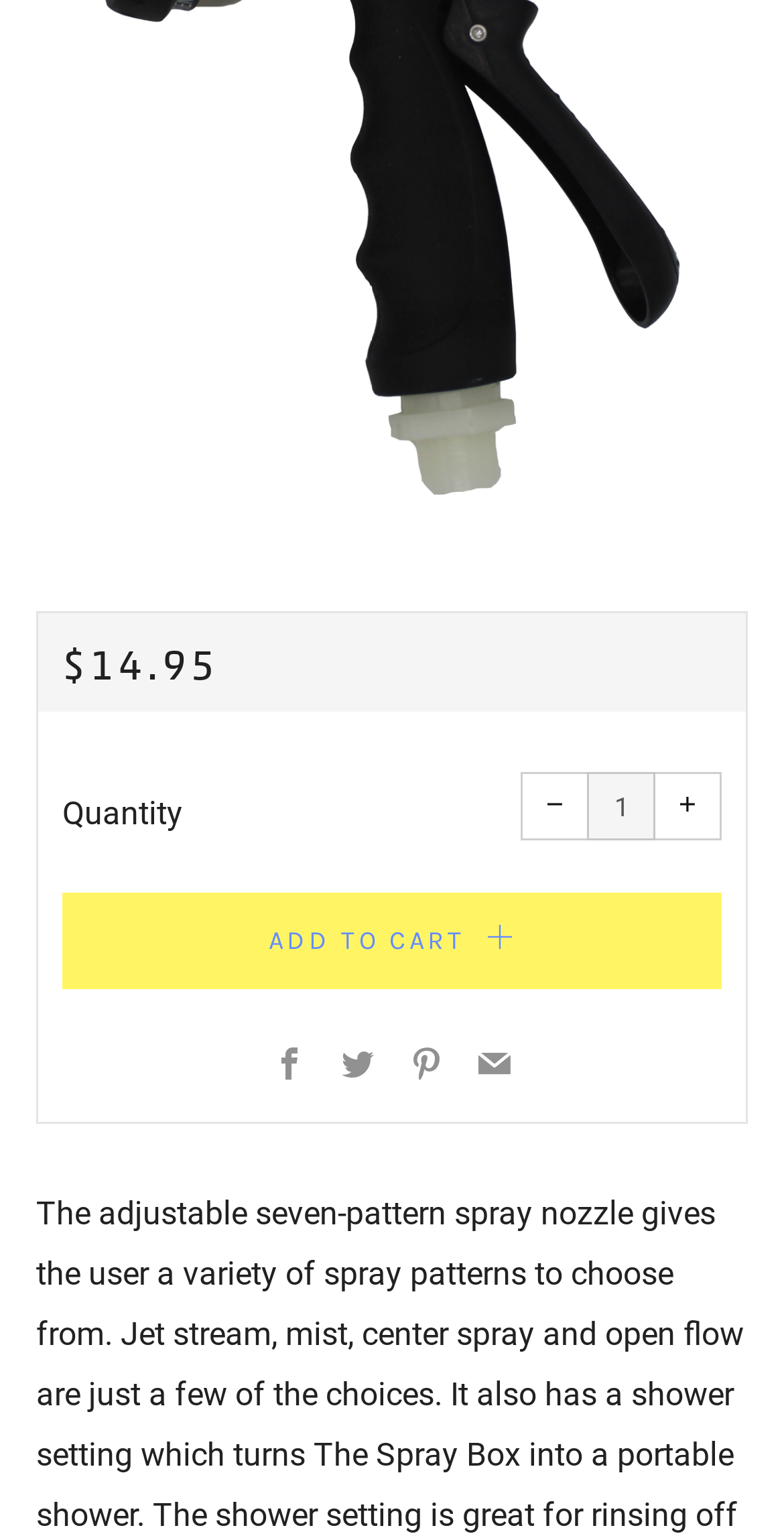Determine the bounding box for the described HTML element: "Add to Cart". Ensure the coordinates are four float numbers between 0 and 1 in the format [left, top, right, bottom].

[0.079, 0.582, 0.921, 0.645]